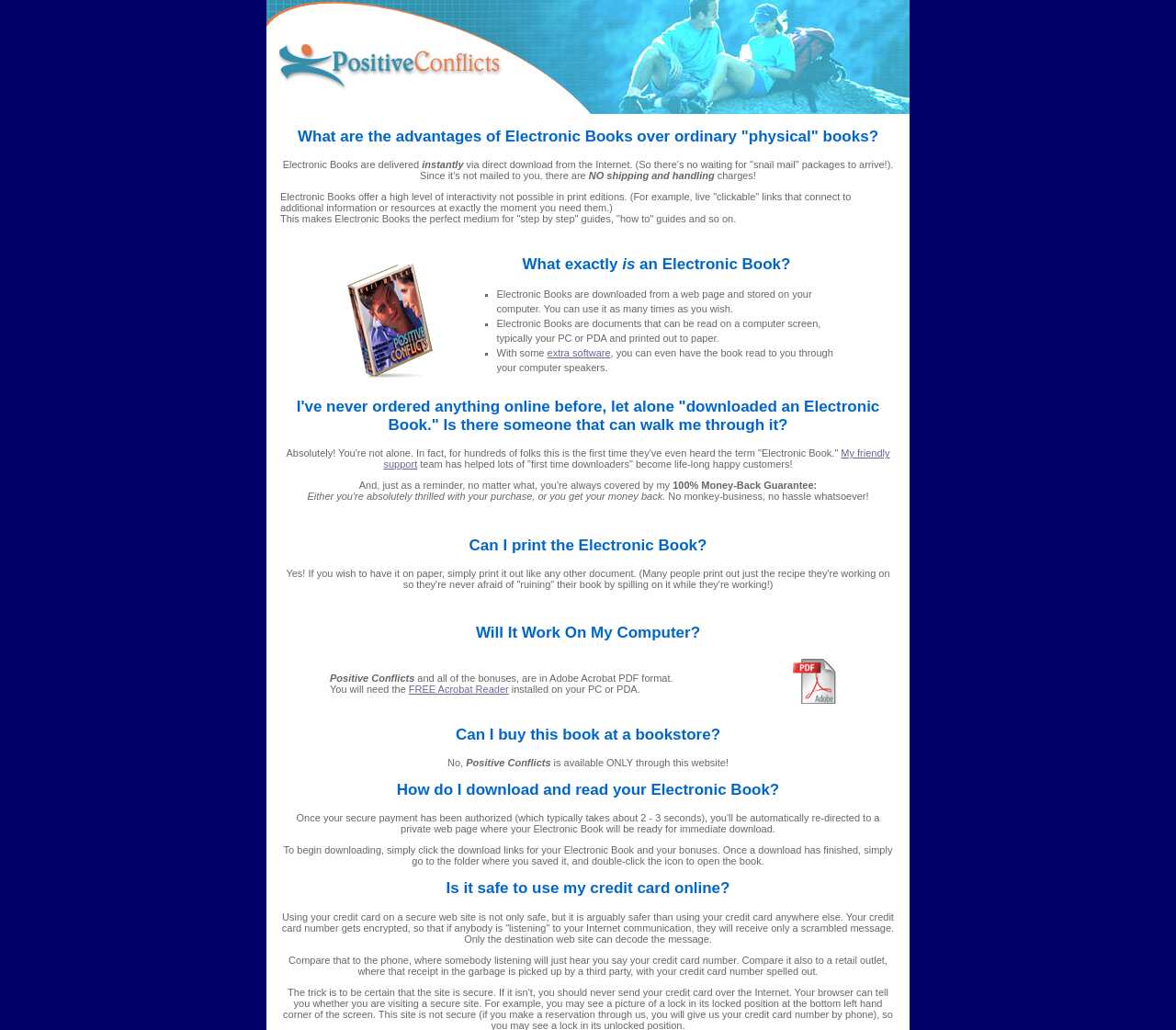Given the description "FREE Acrobat Reader", determine the bounding box of the corresponding UI element.

[0.348, 0.664, 0.433, 0.675]